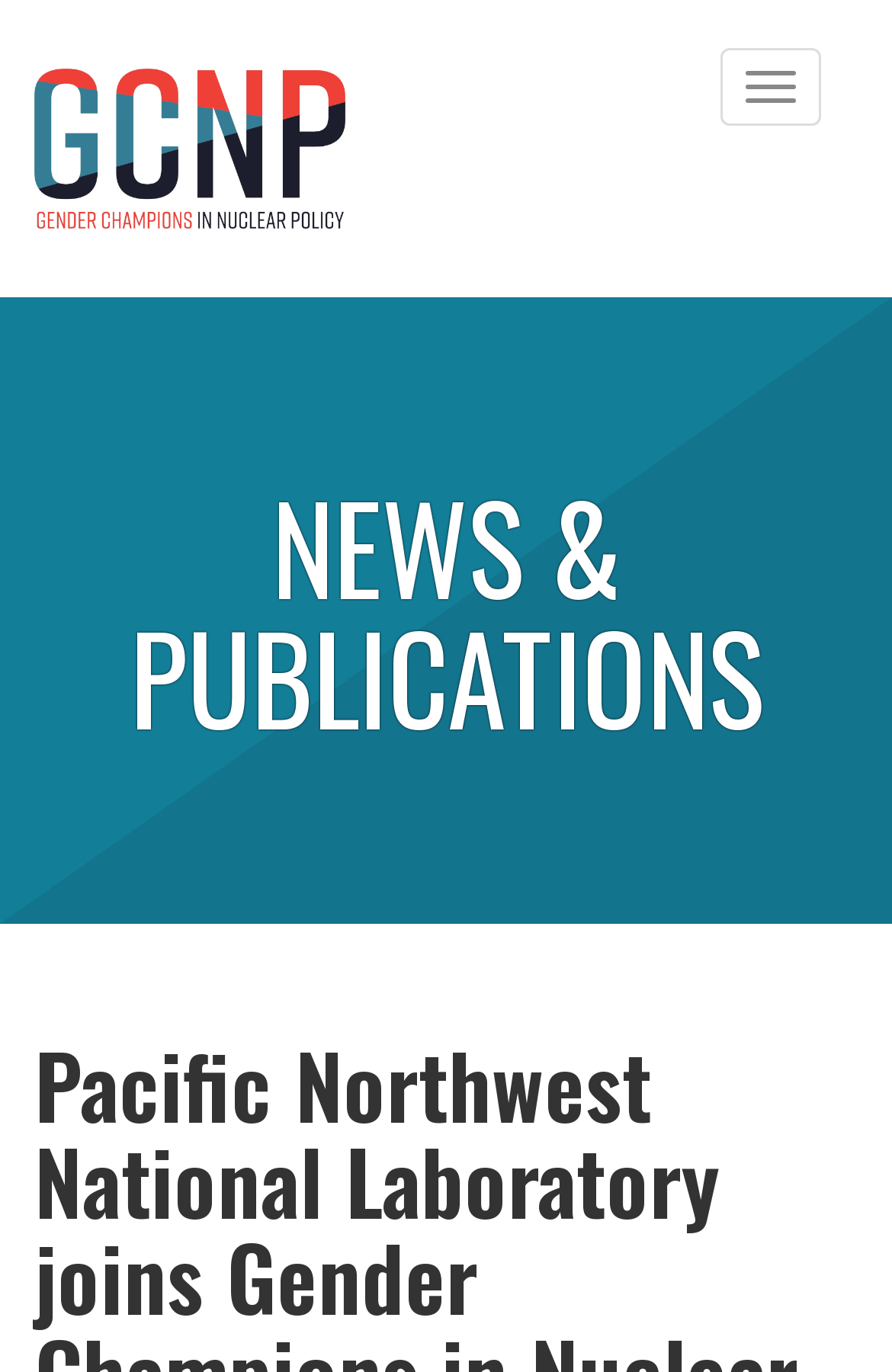Determine which piece of text is the heading of the webpage and provide it.

NEWS & PUBLICATIONS